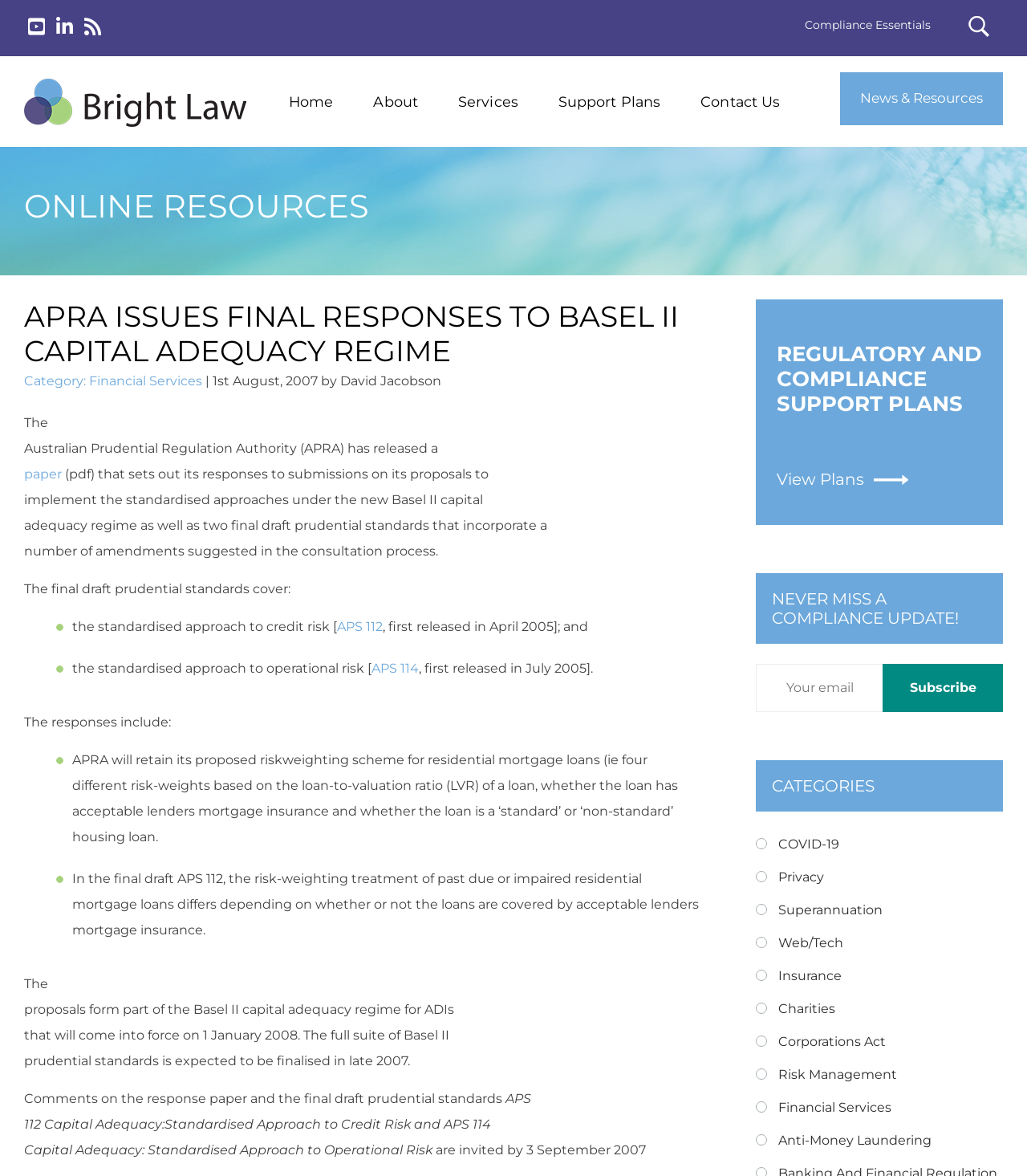Could you highlight the region that needs to be clicked to execute the instruction: "Subscribe to compliance updates"?

[0.859, 0.564, 0.977, 0.605]